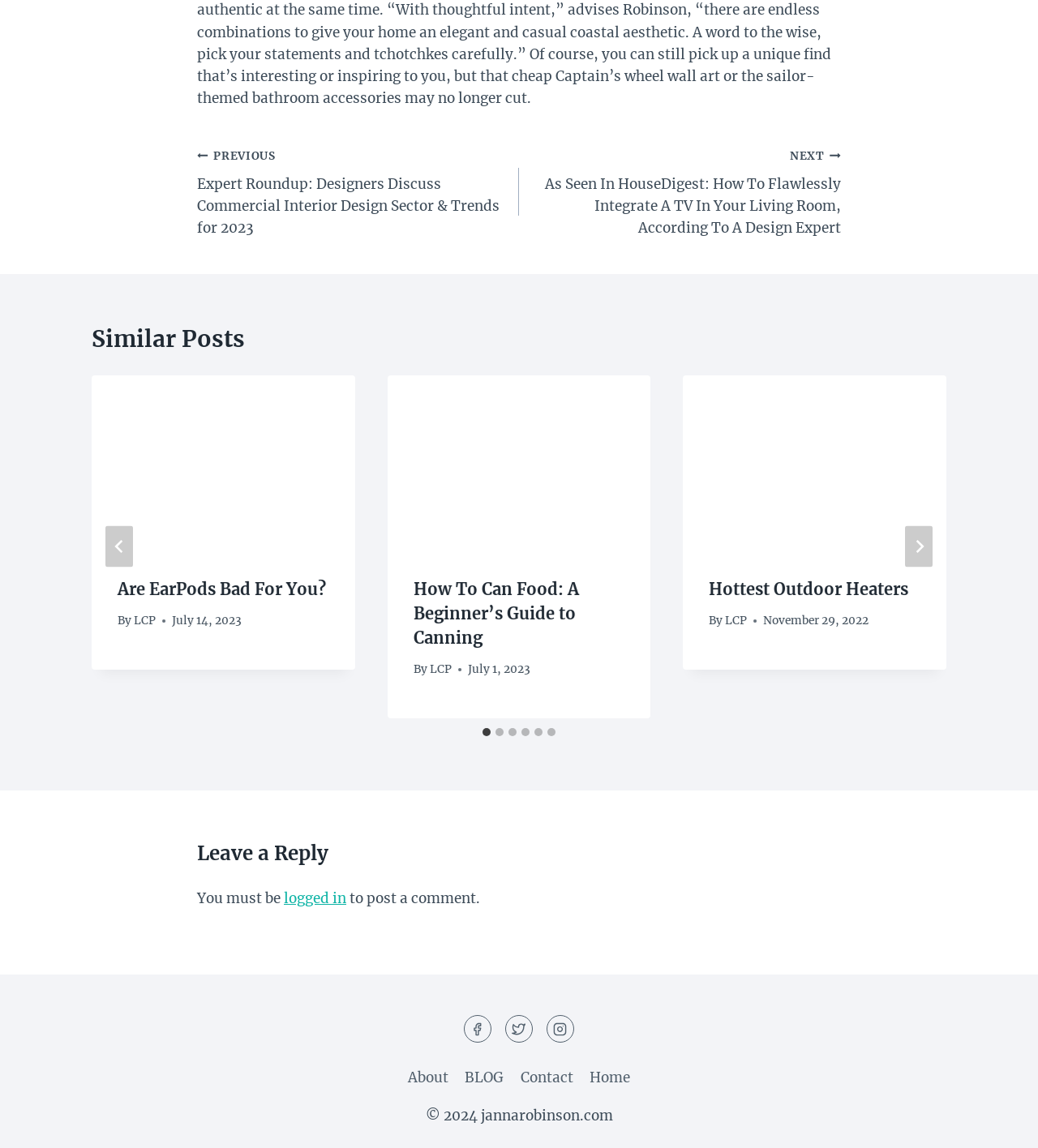Use a single word or phrase to answer the question:
How many slides are there in the similar posts section?

6